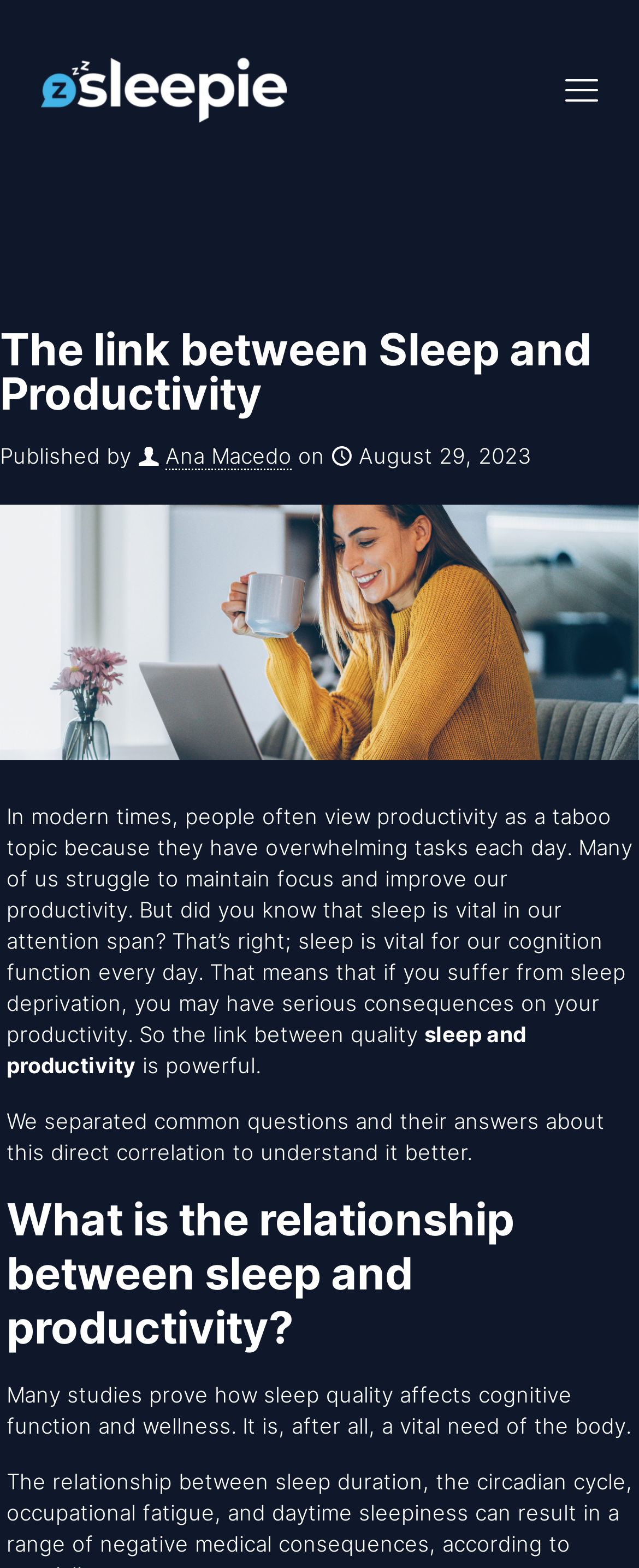Find the primary header on the webpage and provide its text.

The link between Sleep and Productivity